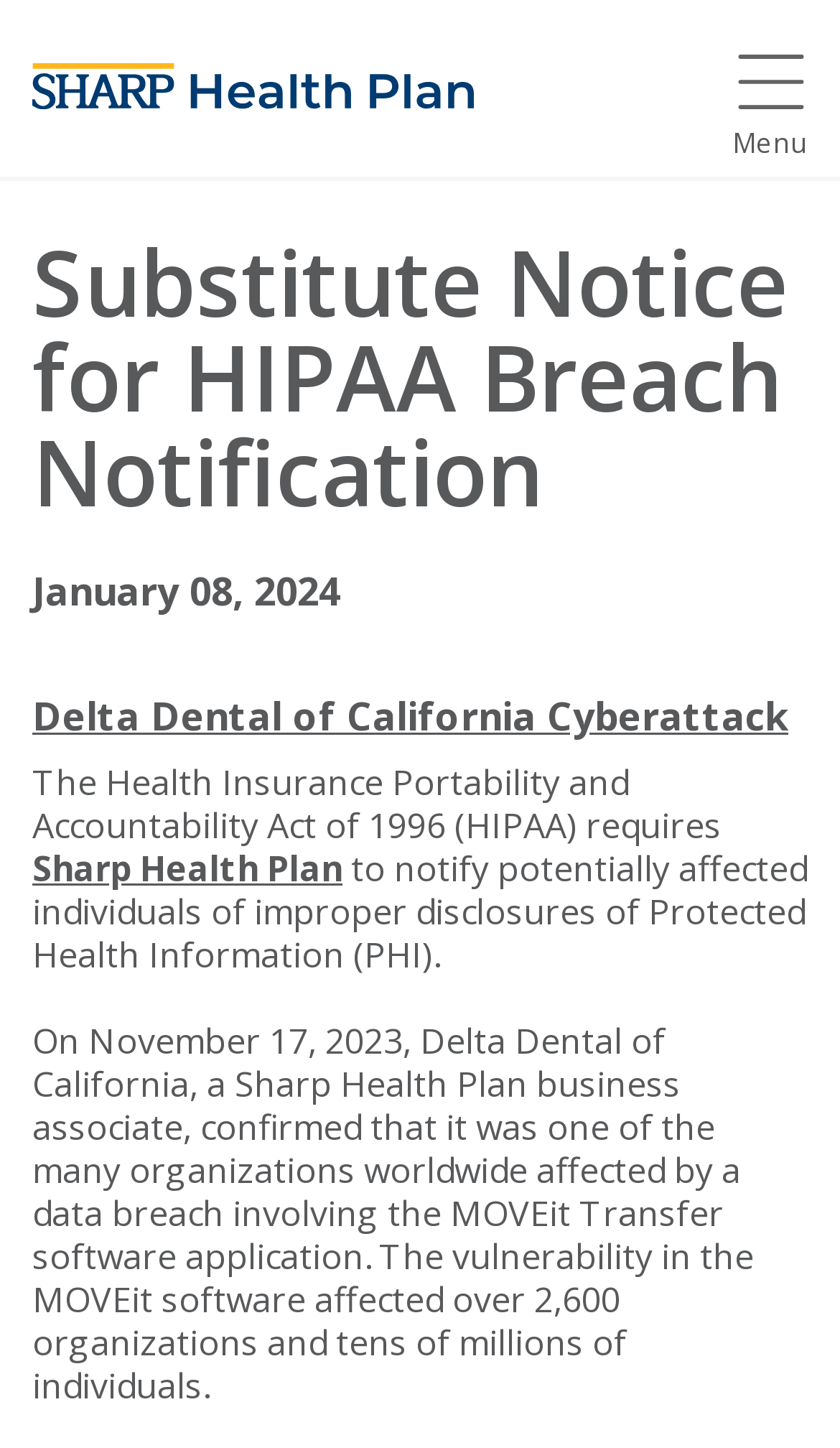How many organizations were affected by the data breach?
Analyze the image and deliver a detailed answer to the question.

The number of organizations affected by the data breach can be found in the text, which states that 'The vulnerability in the MOVEit software affected over 2,600 organizations and tens of millions of individuals'.